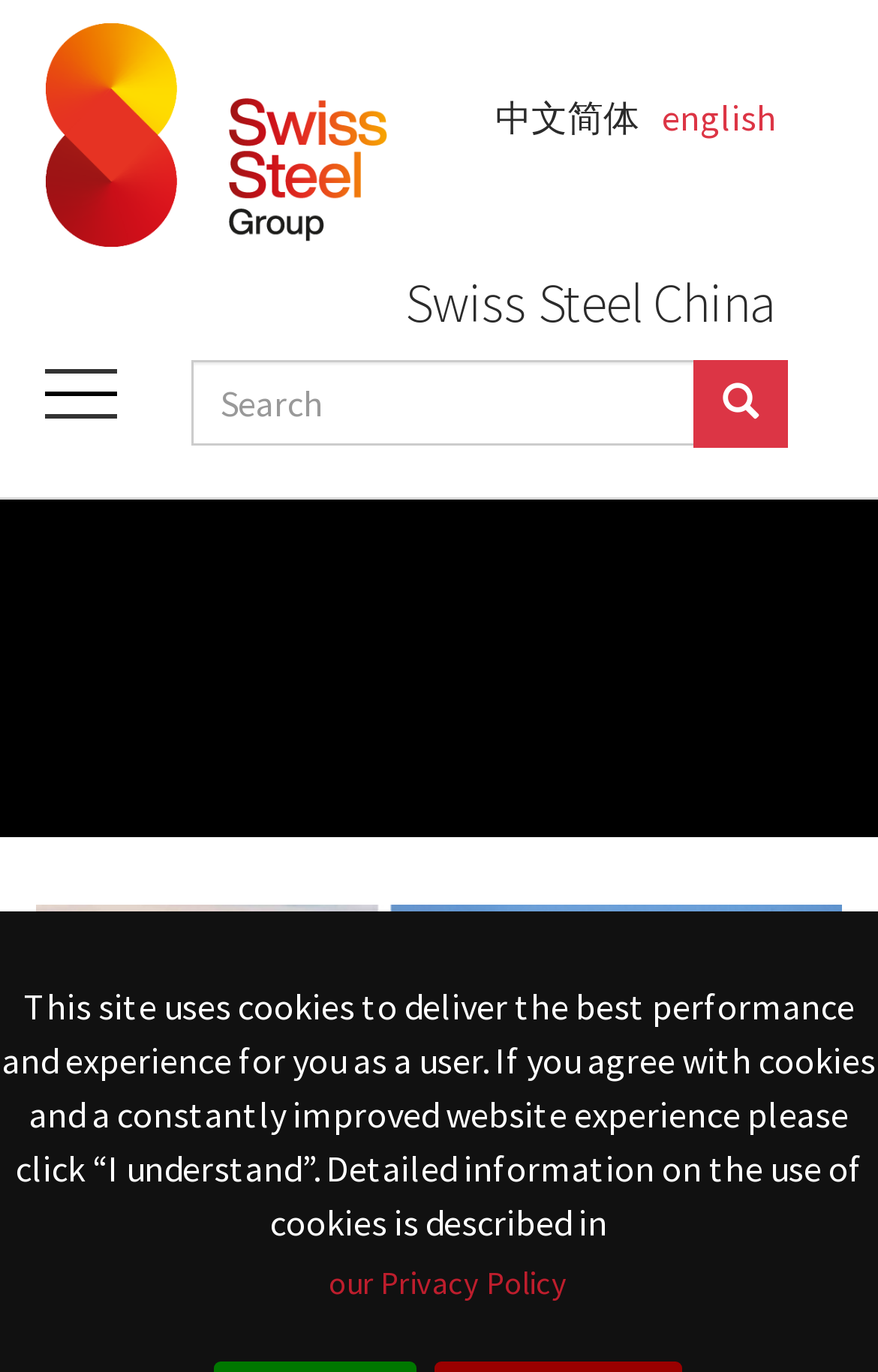Please specify the bounding box coordinates in the format (top-left x, top-left y, bottom-right x, bottom-right y), with all values as floating point numbers between 0 and 1. Identify the bounding box of the UI element described by: name="tx_indexedsearch_pi2[search][sword]" placeholder="Search"

[0.217, 0.262, 0.792, 0.325]